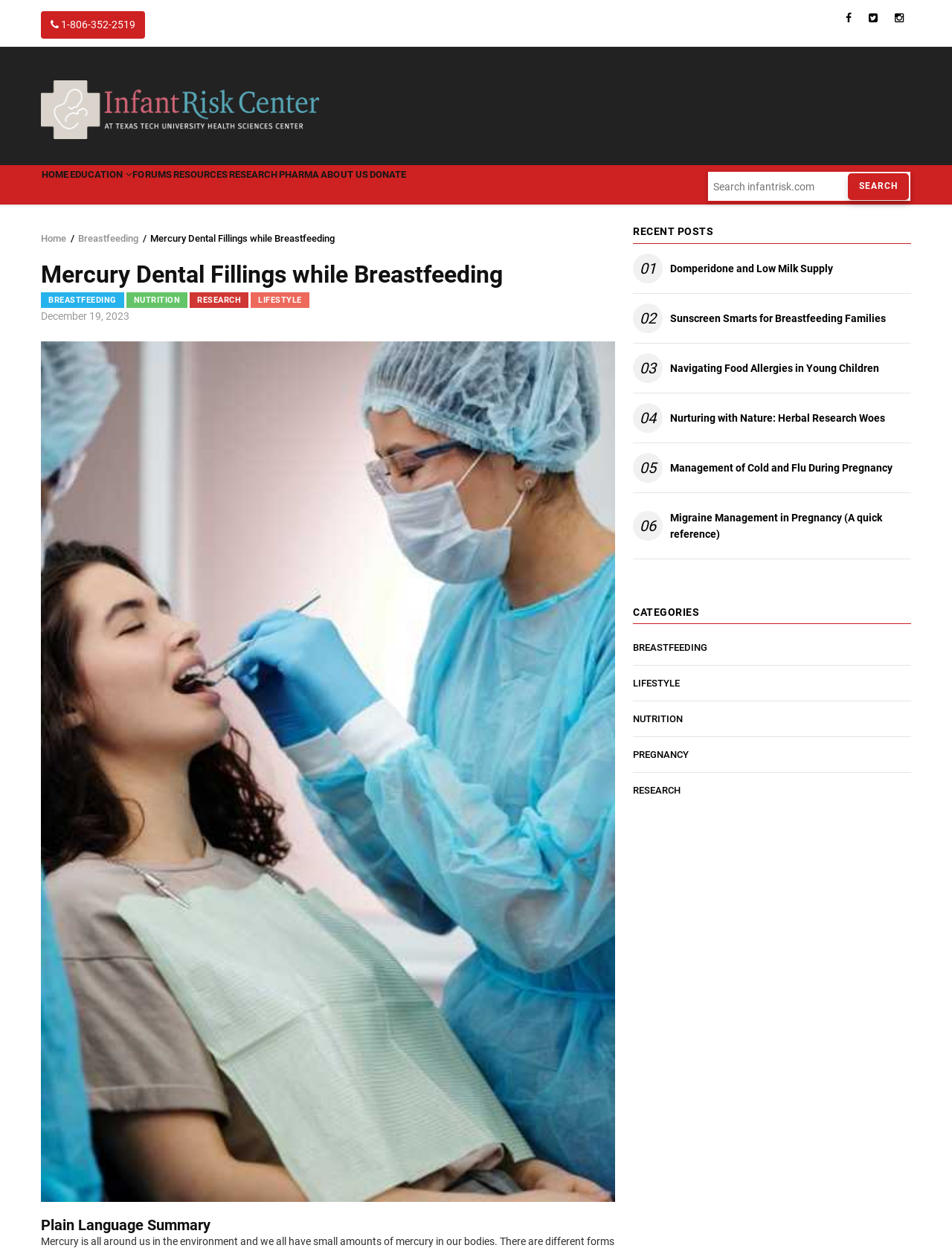Could you locate the bounding box coordinates for the section that should be clicked to accomplish this task: "Click the 'Conference' link".

None